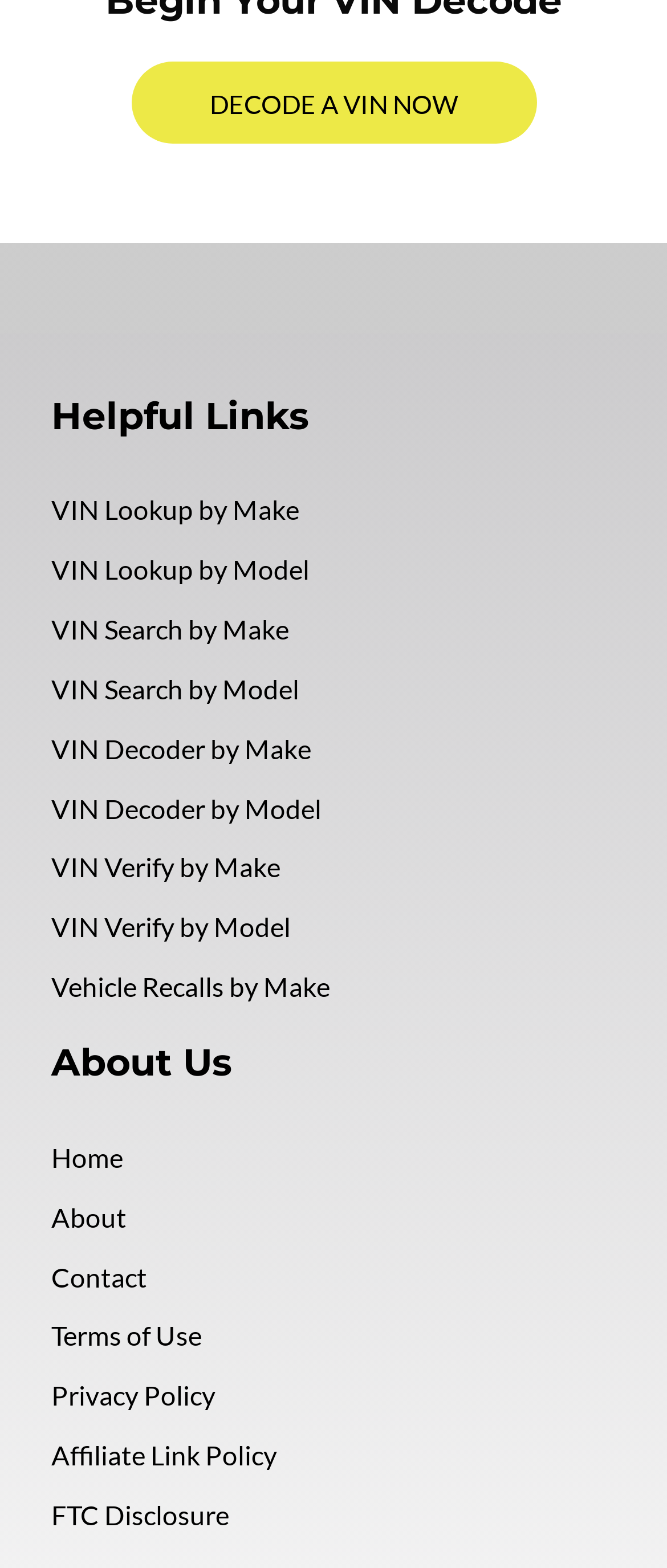Please determine the bounding box coordinates for the element that should be clicked to follow these instructions: "Click on Espoon seurakuntien palvelukeskus".

None